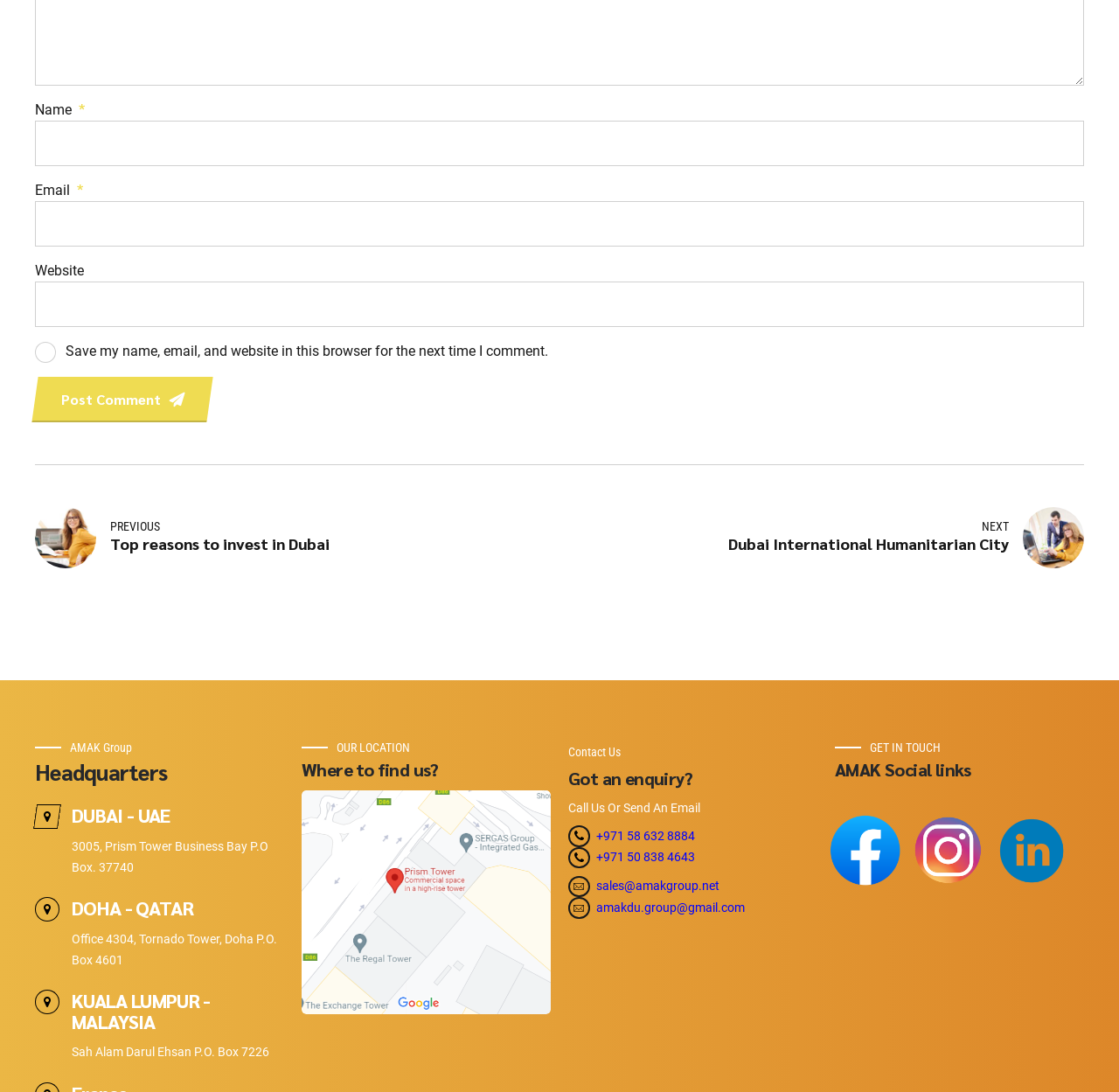Determine the bounding box coordinates of the element's region needed to click to follow the instruction: "Enter your name". Provide these coordinates as four float numbers between 0 and 1, formatted as [left, top, right, bottom].

[0.031, 0.111, 0.969, 0.152]